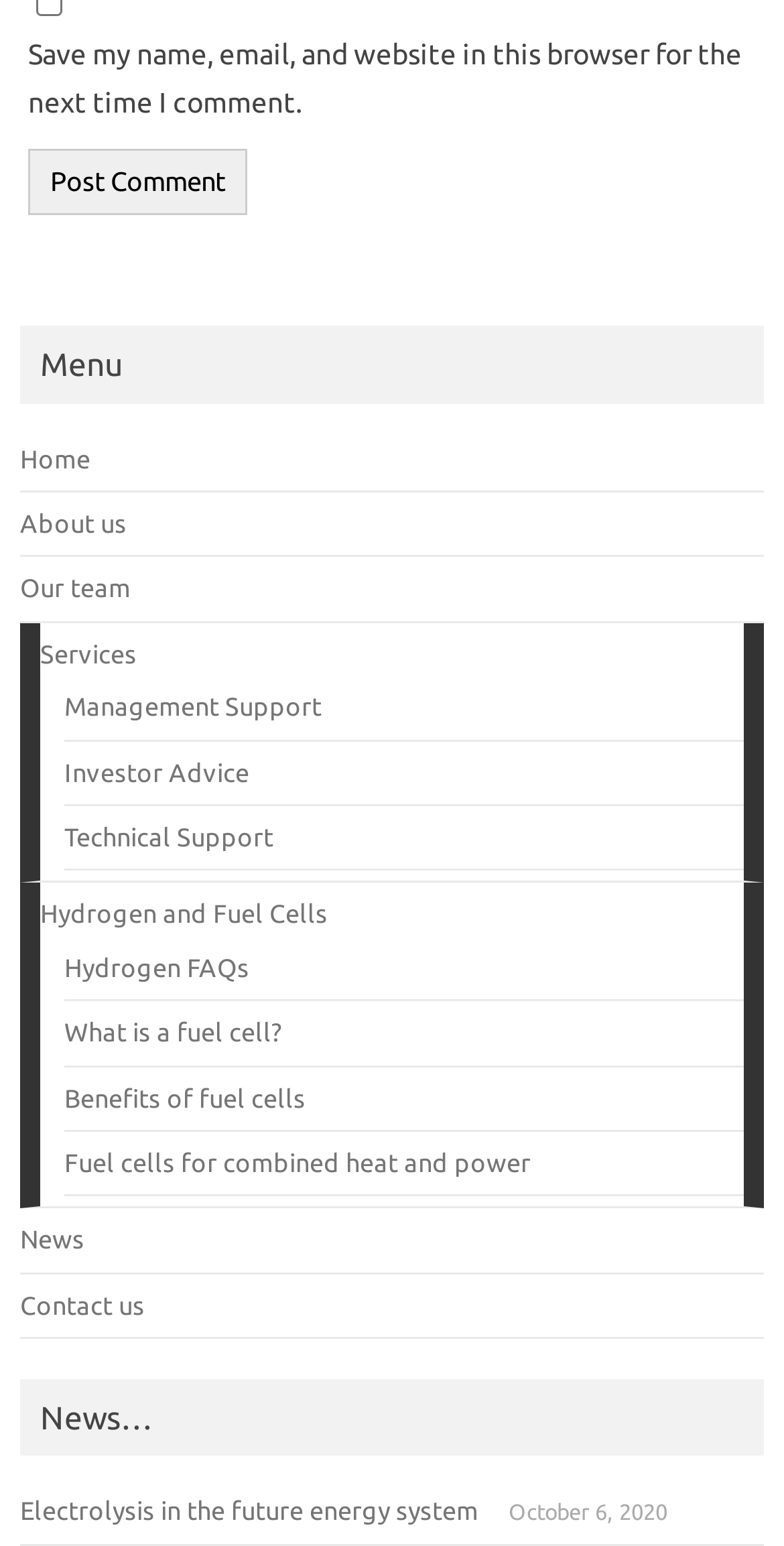Answer the following in one word or a short phrase: 
How many links are in the menu?

9